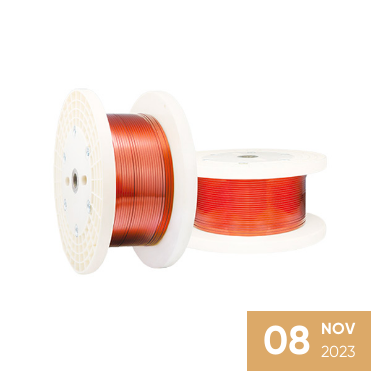When was the image taken? Look at the image and give a one-word or short phrase answer.

November 8, 2023